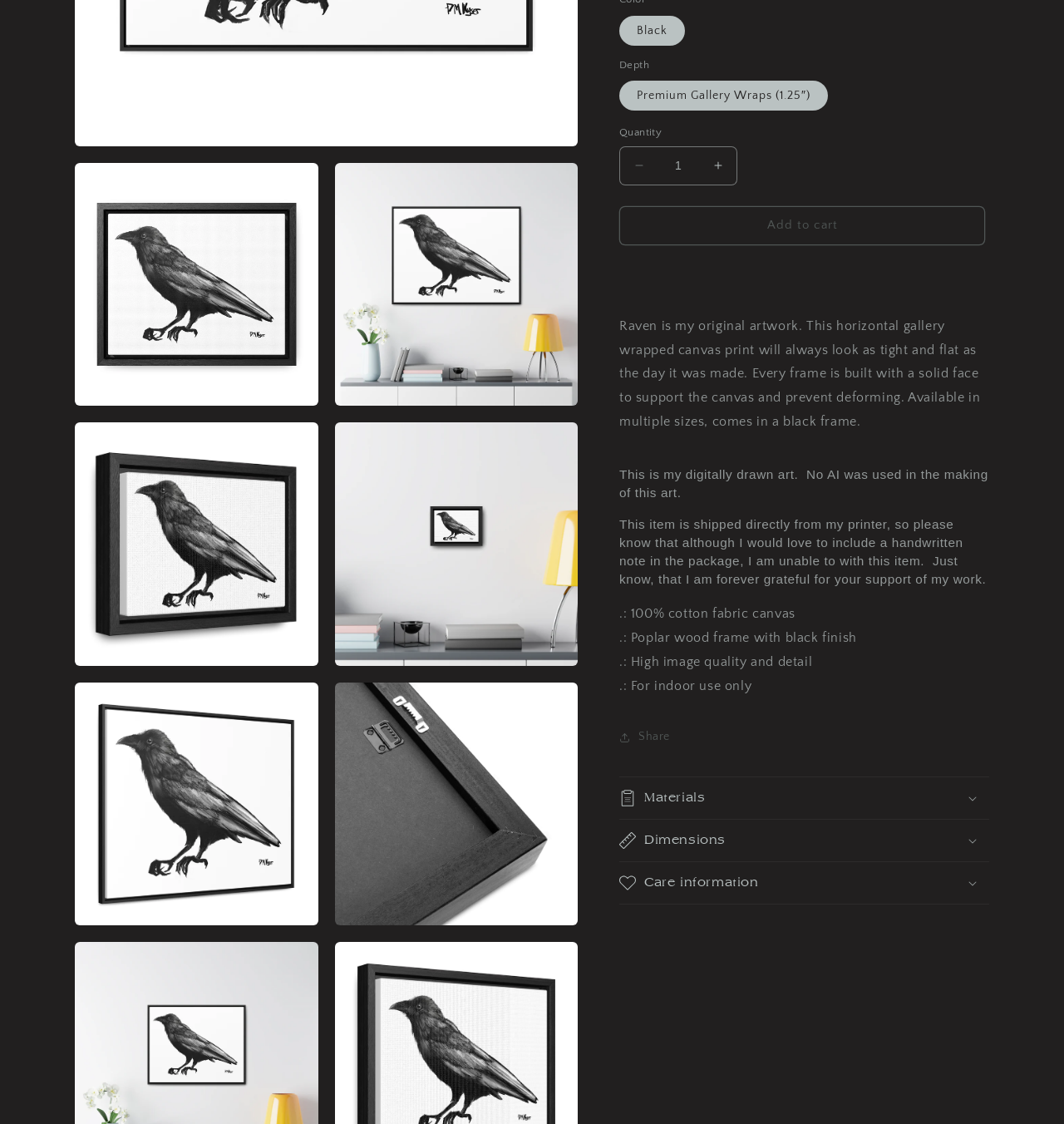Find the bounding box of the web element that fits this description: "Add to cart".

[0.582, 0.183, 0.926, 0.218]